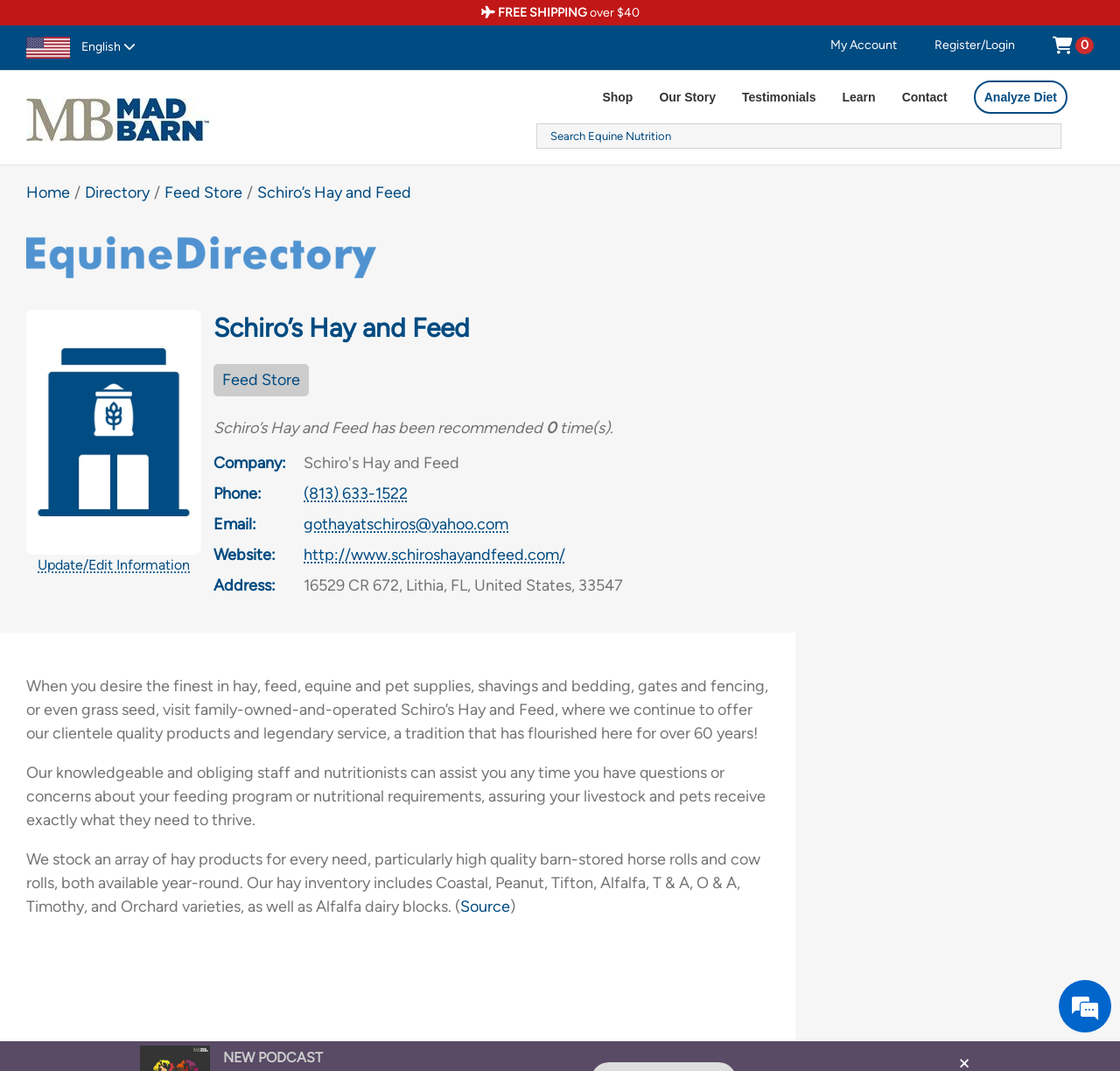Predict the bounding box coordinates for the UI element described as: "Contact". The coordinates should be four float numbers between 0 and 1, presented as [left, top, right, bottom].

[0.805, 0.066, 0.846, 0.115]